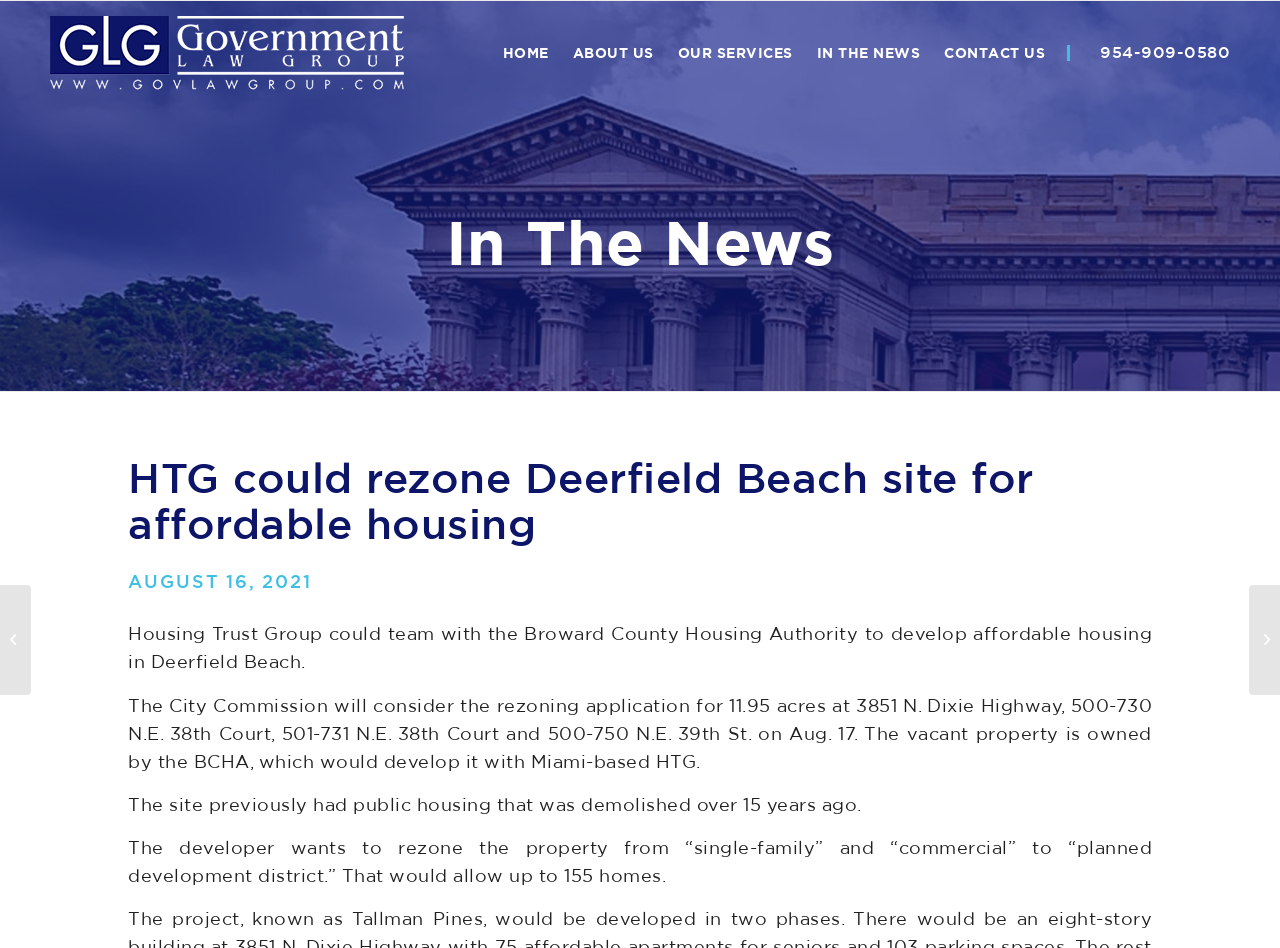Please find and report the bounding box coordinates of the element to click in order to perform the following action: "Click on 'HOME'". The coordinates should be expressed as four float numbers between 0 and 1, in the format [left, top, right, bottom].

[0.393, 0.036, 0.429, 0.078]